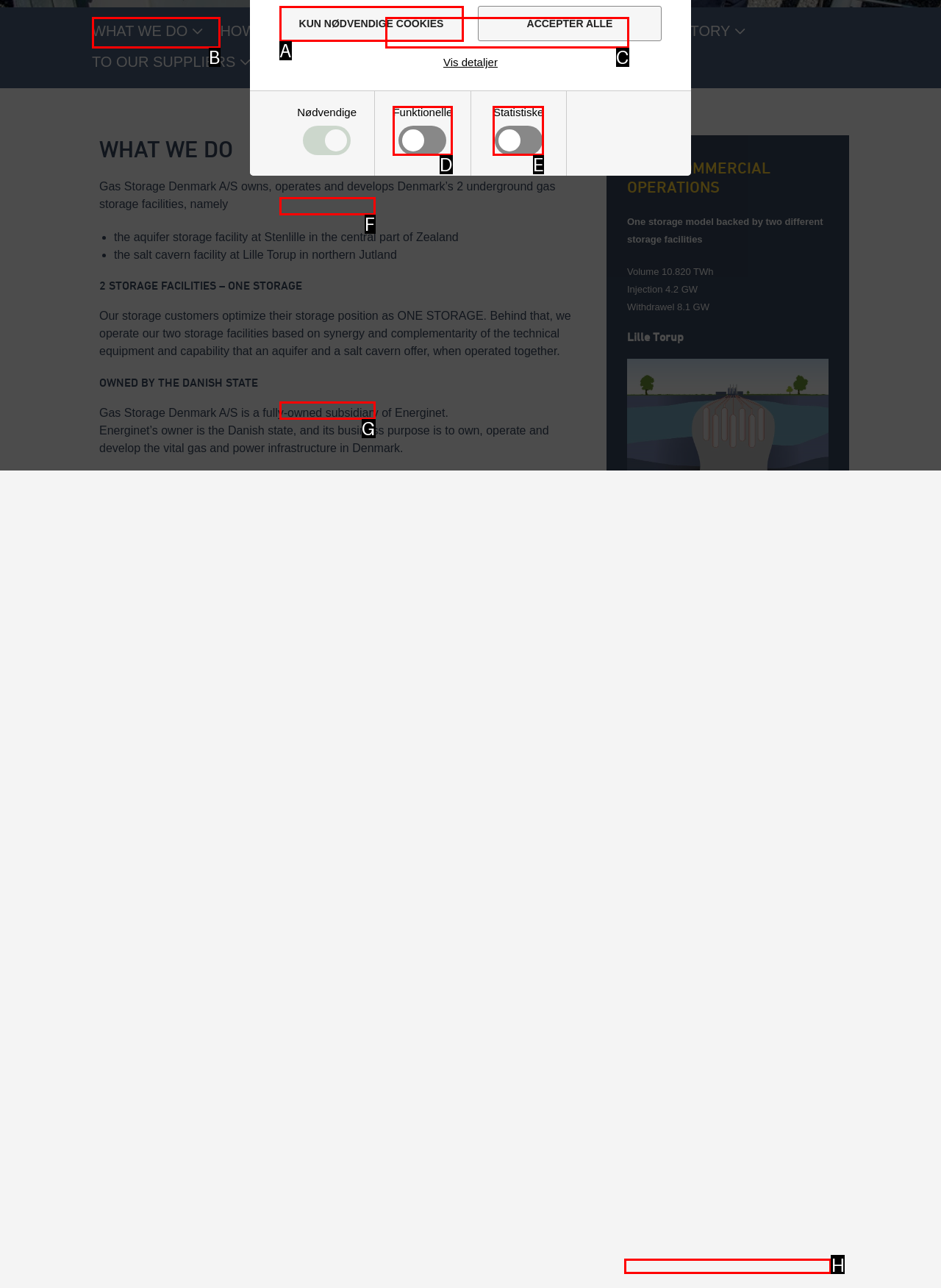Identify the HTML element that best fits the description: Funktionelle. Respond with the letter of the corresponding element.

F